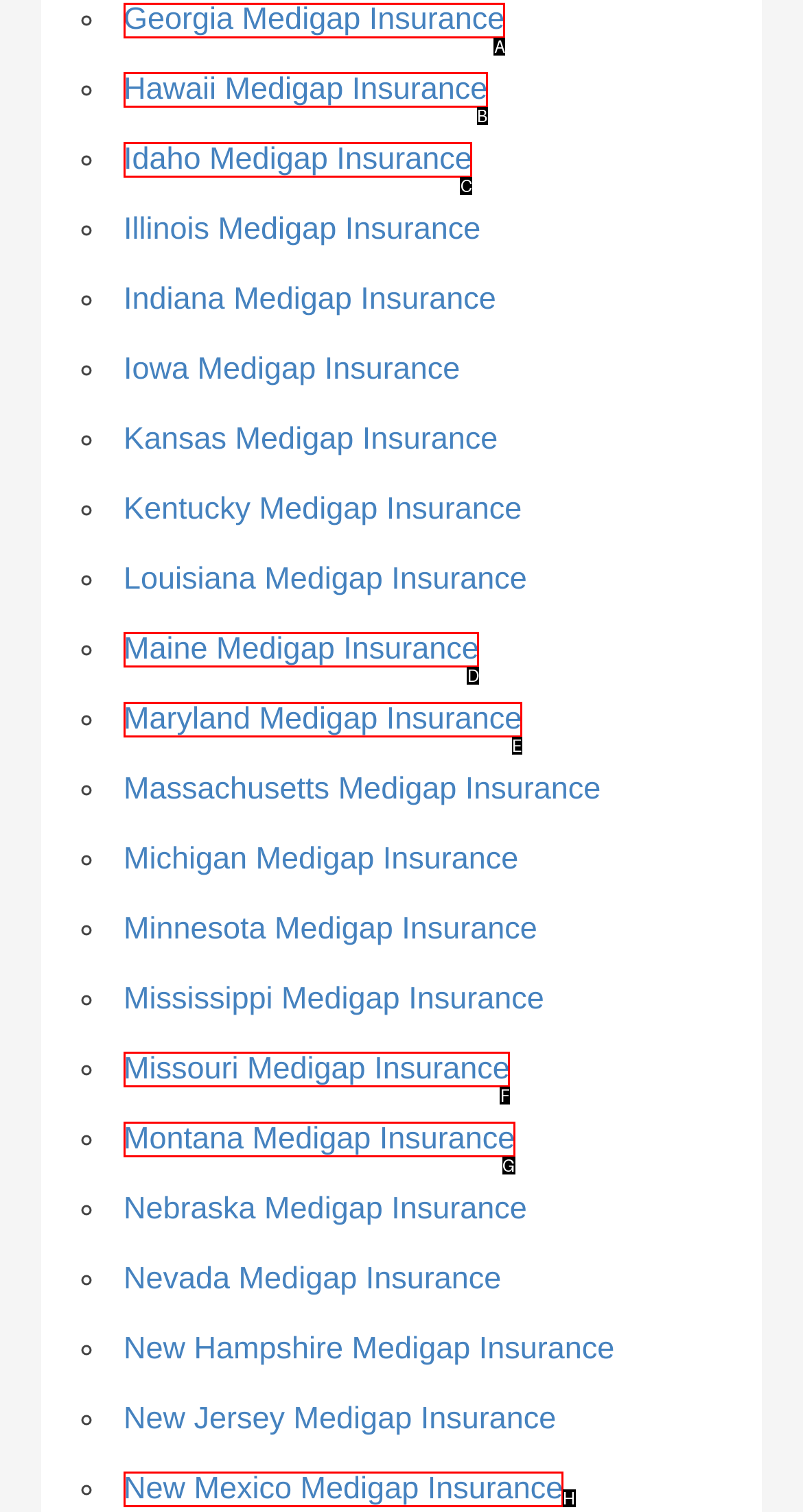Identify the HTML element to select in order to accomplish the following task: View Georgia Medigap Insurance
Reply with the letter of the chosen option from the given choices directly.

A